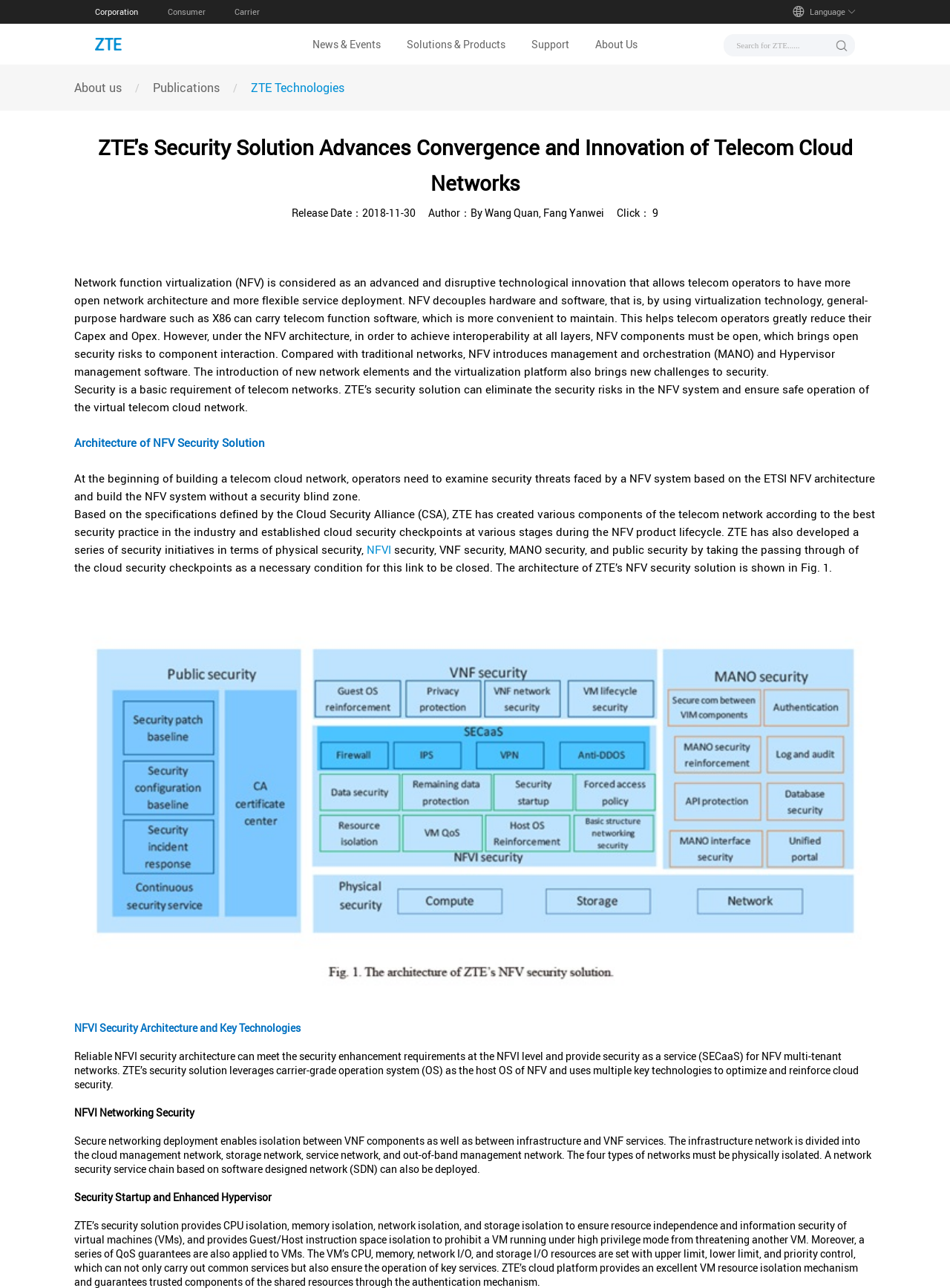Can you find the bounding box coordinates for the element to click on to achieve the instruction: "Click on 'Factoids'"?

None